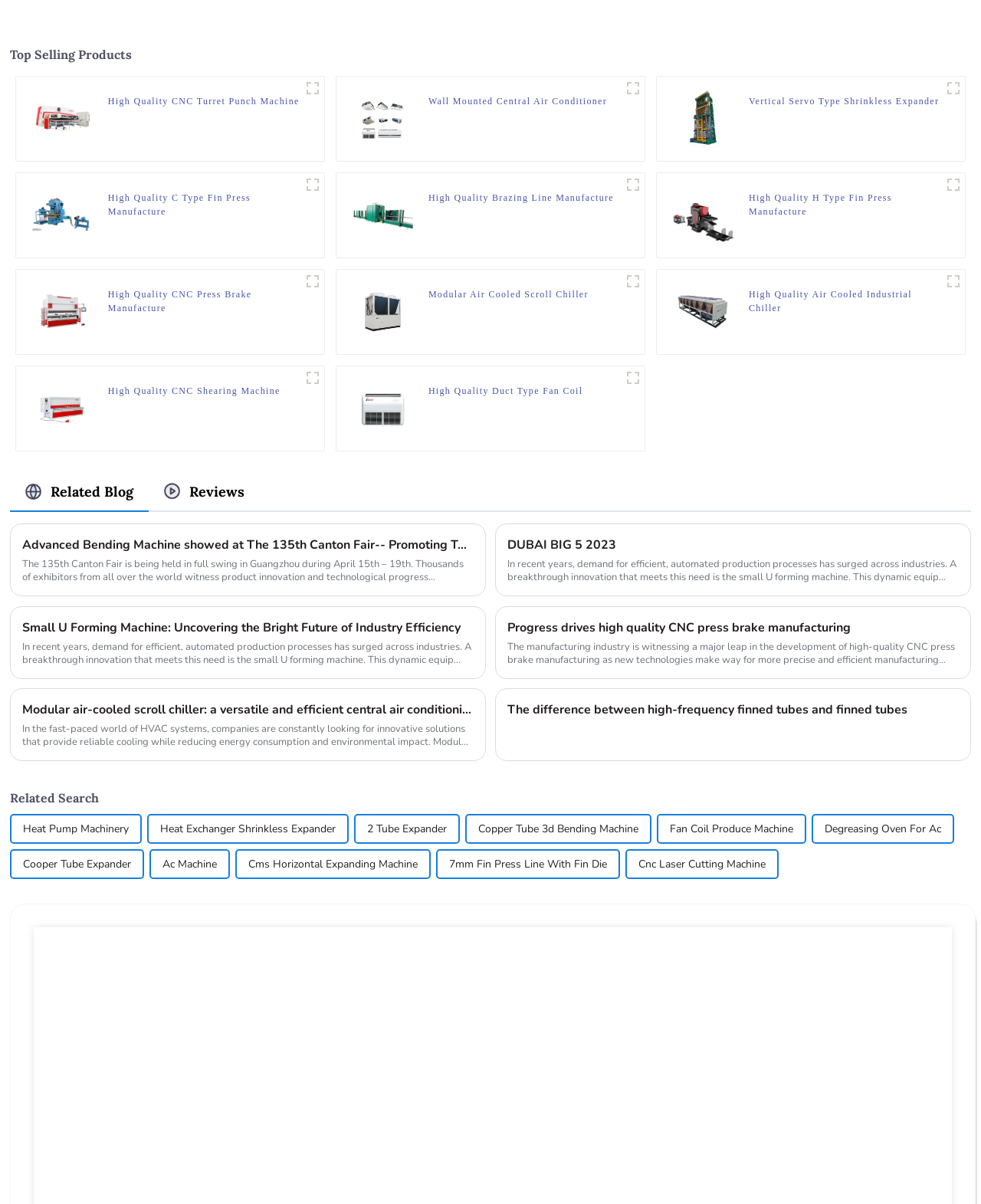Using the details in the image, give a detailed response to the question below:
What type of industry does this webpage seem to be related to?

Based on the products displayed on the webpage, such as CNC machines, air conditioners, and press brakes, it appears that this webpage is related to the manufacturing industry. The products seem to be industrial equipment or machinery used in manufacturing processes.